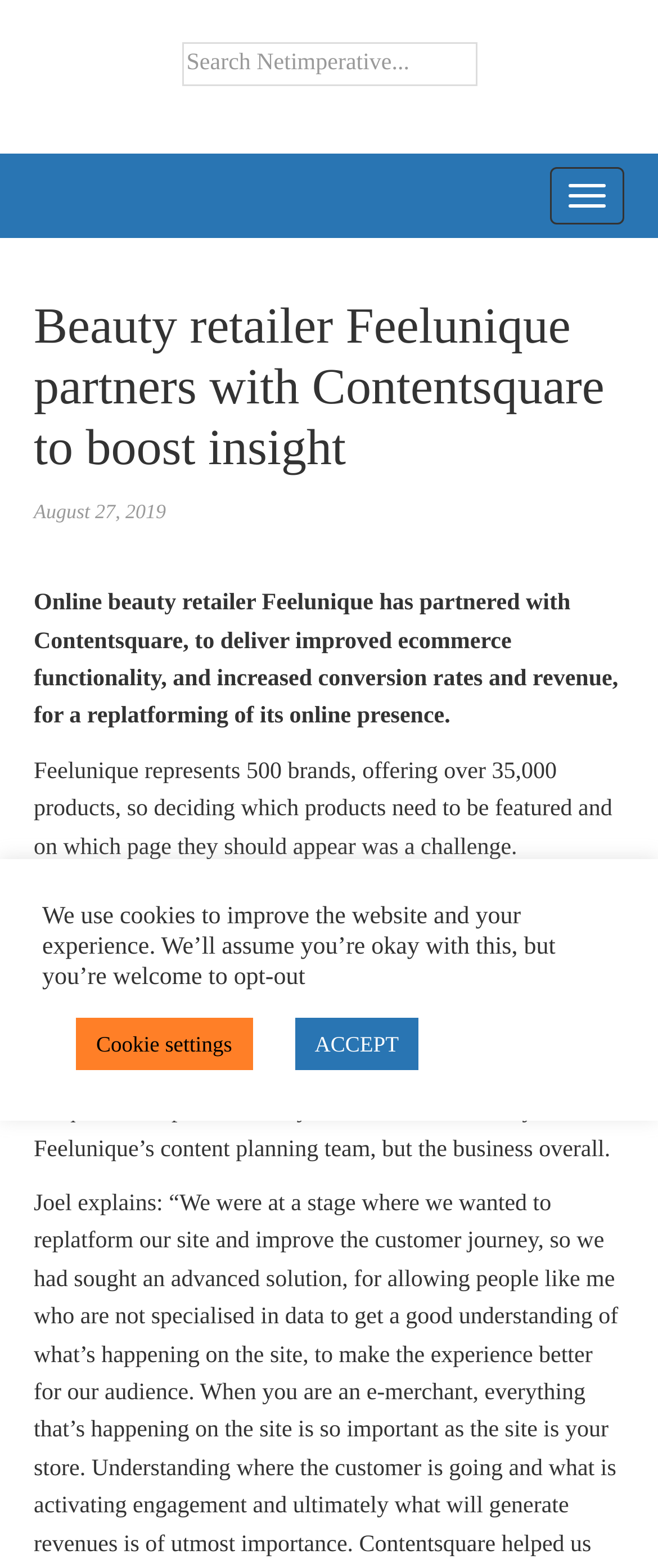Find the bounding box coordinates of the UI element according to this description: "alt="IOE Logo"".

None